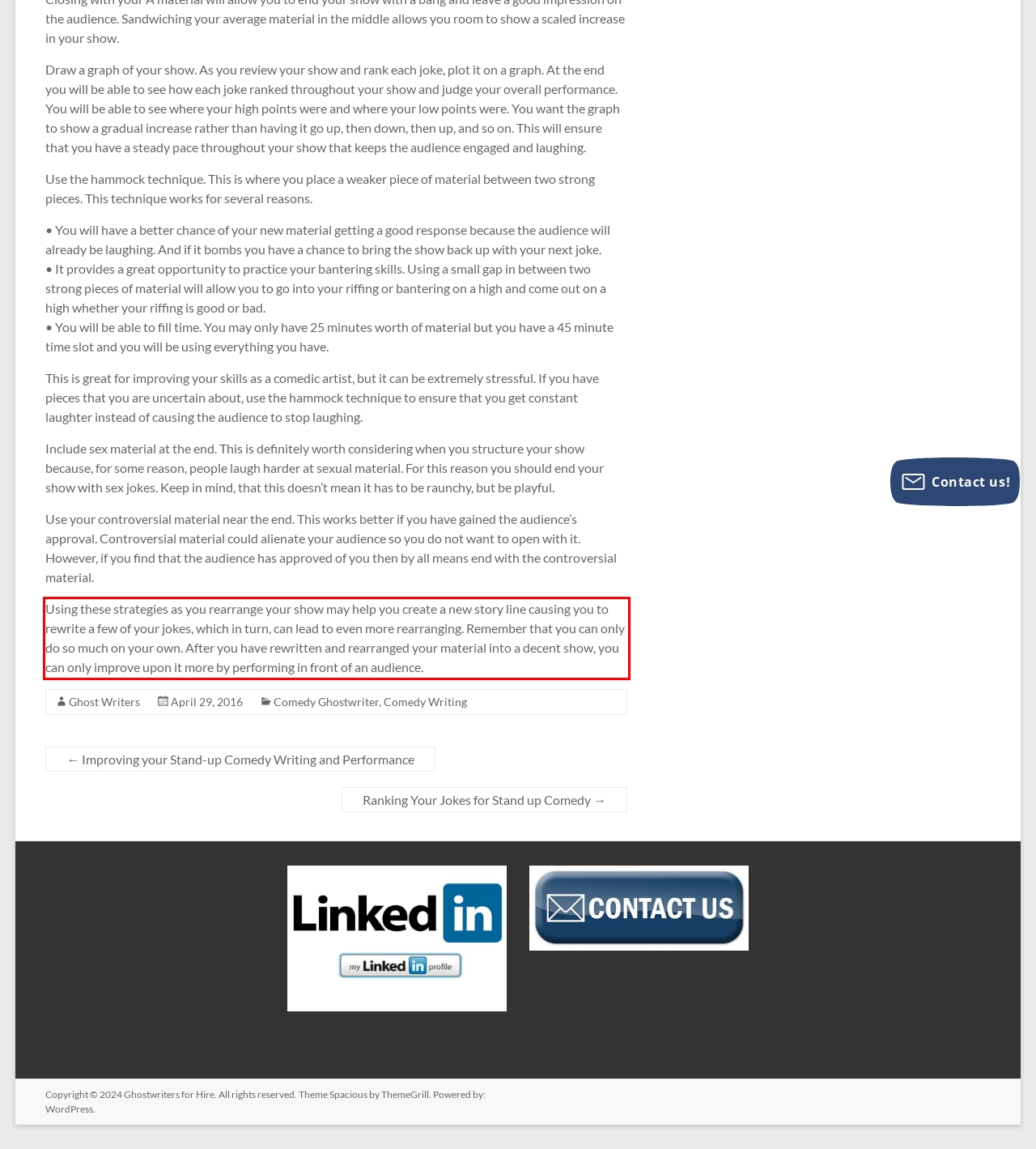Please identify and extract the text from the UI element that is surrounded by a red bounding box in the provided webpage screenshot.

Using these strategies as you rearrange your show may help you create a new story line causing you to rewrite a few of your jokes, which in turn, can lead to even more rearranging. Remember that you can only do so much on your own. After you have rewritten and rearranged your material into a decent show, you can only improve upon it more by performing in front of an audience.